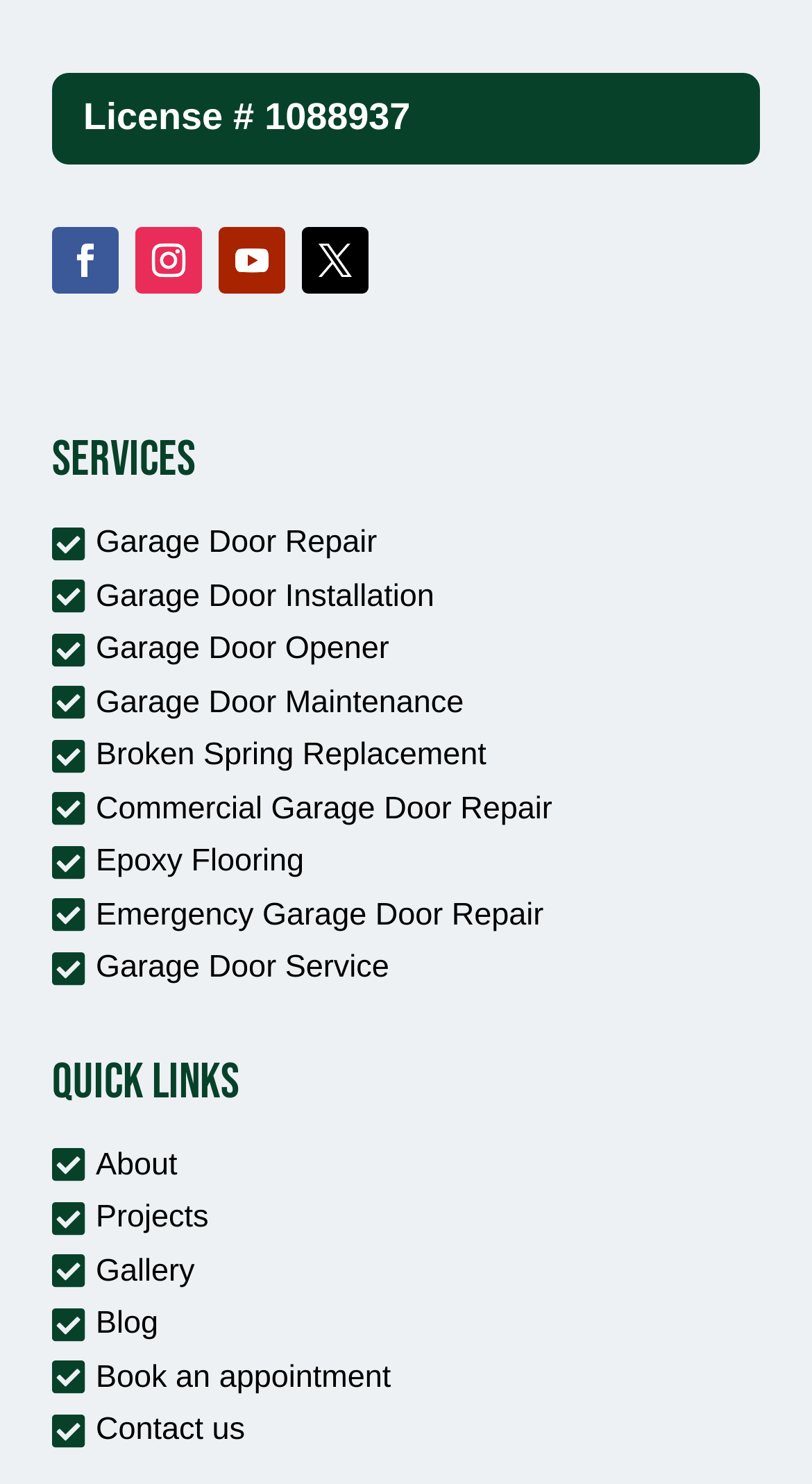For the following element description, predict the bounding box coordinates in the format (top-left x, top-left y, bottom-right x, bottom-right y). All values should be floating point numbers between 0 and 1. Description: Projects

[0.064, 0.803, 0.257, 0.839]